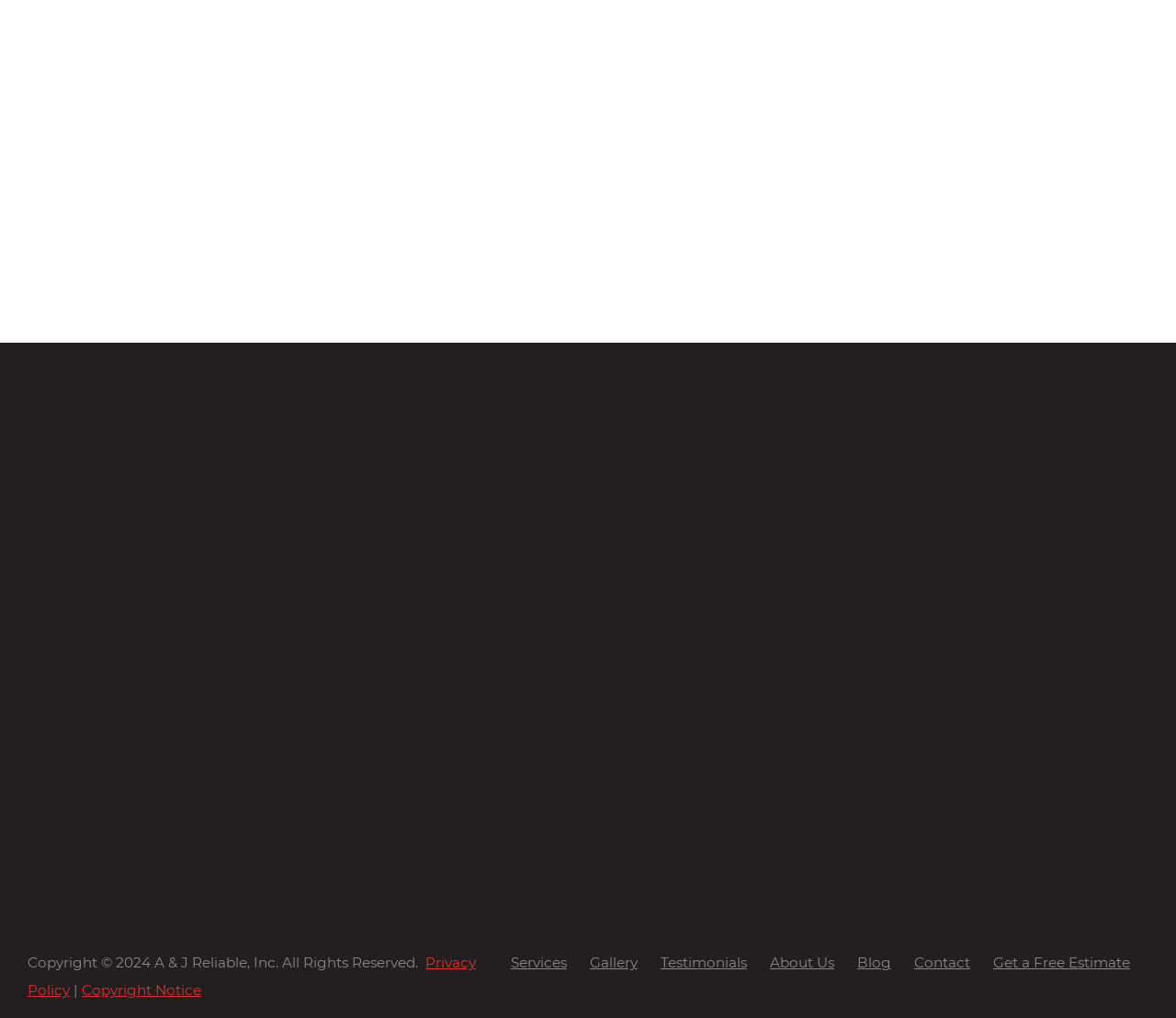Show the bounding box coordinates of the element that should be clicked to complete the task: "View services".

[0.434, 0.937, 0.494, 0.954]